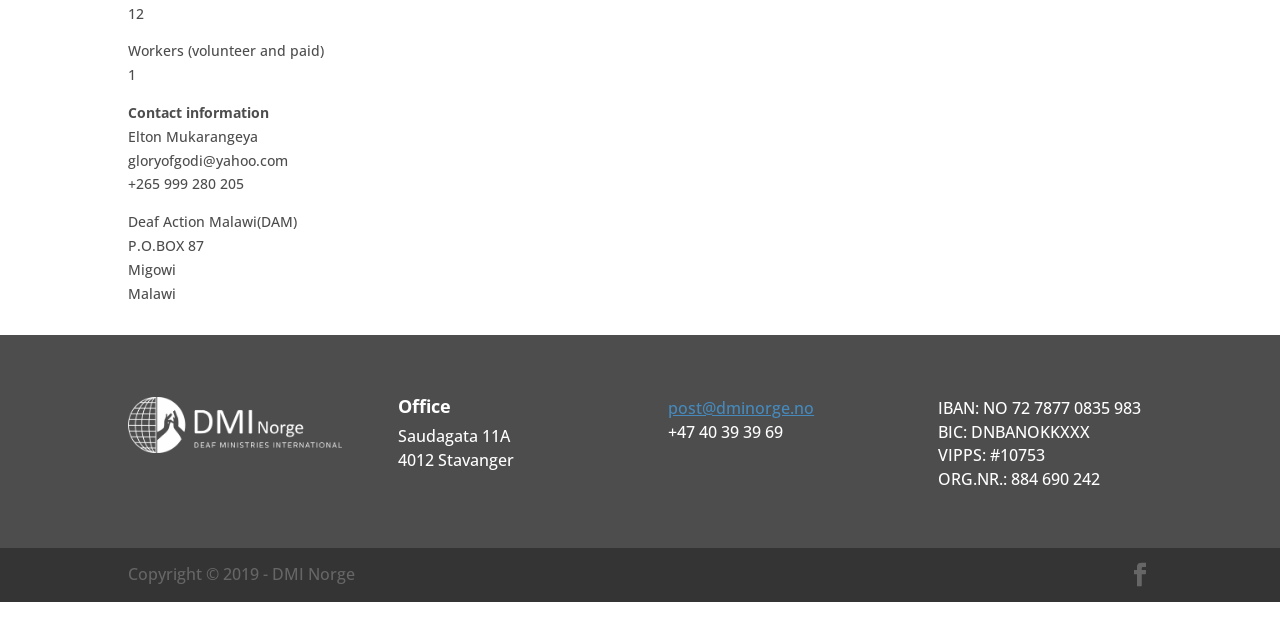Using the webpage screenshot, locate the HTML element that fits the following description and provide its bounding box: "Facebook".

[0.881, 0.88, 0.9, 0.919]